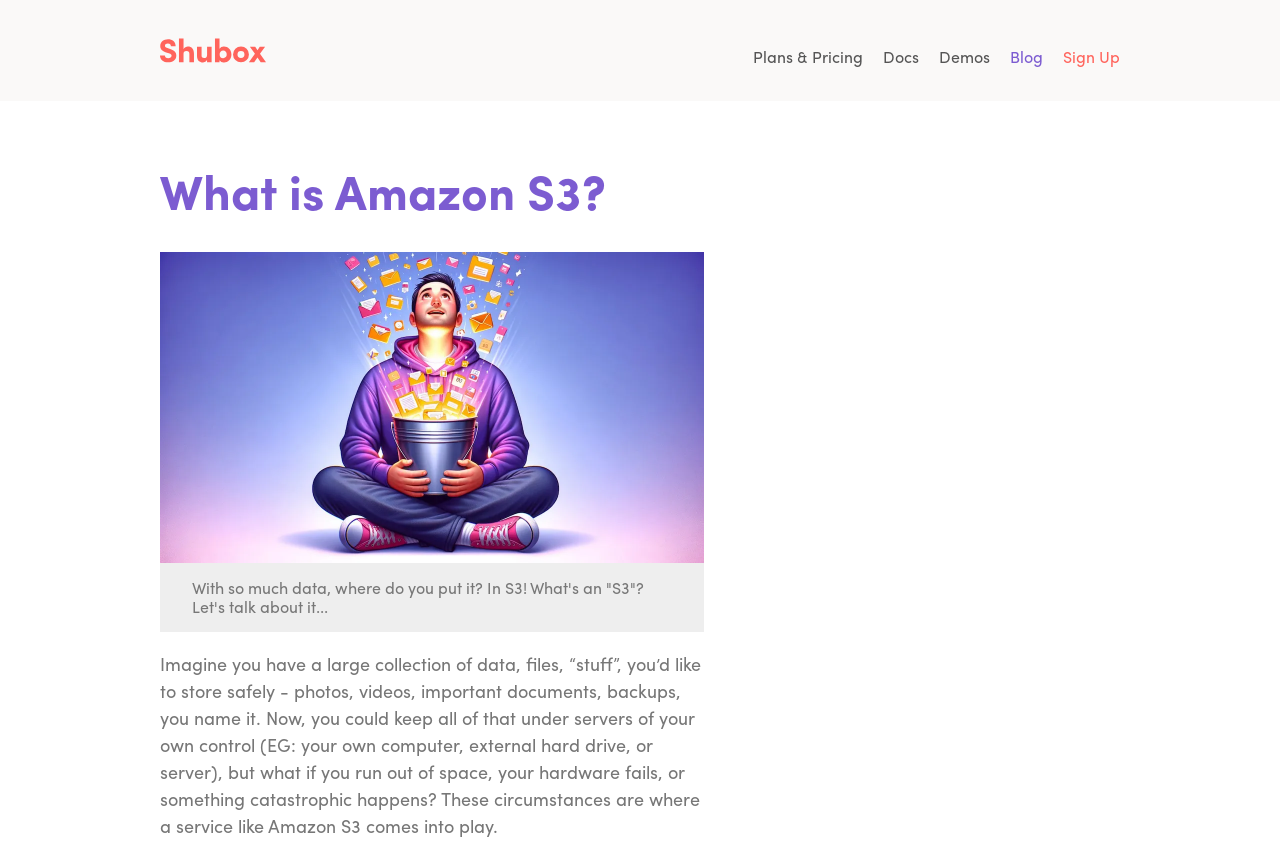Provide a comprehensive caption for the webpage.

The webpage is about Shubox, a service that helps users upload, transform, and optimize images and files to Amazon S3. At the top left, there is a heading "Shubox Home" with a logo, which is a link to the Shubox home page. To the right of the logo, there are several links: "Plans & Pricing", "Docs", "Demos", "Blog", and "Sign Up", which are aligned horizontally.

Below the navigation links, there is a heading "What is Amazon S3?" that spans about half of the page width. Underneath the heading, there is an illustration of a man marveling at the amount of data he has stored in a bucket, with a caption that asks "With so much data, where do you put it? In S3! What's an "S3"? Let's talk about it...". 

Below the illustration, there is a block of text that explains the concept of Amazon S3. The text describes a scenario where one has a large collection of data and needs a safe and reliable storage solution, highlighting the benefits of using a service like Amazon S3.